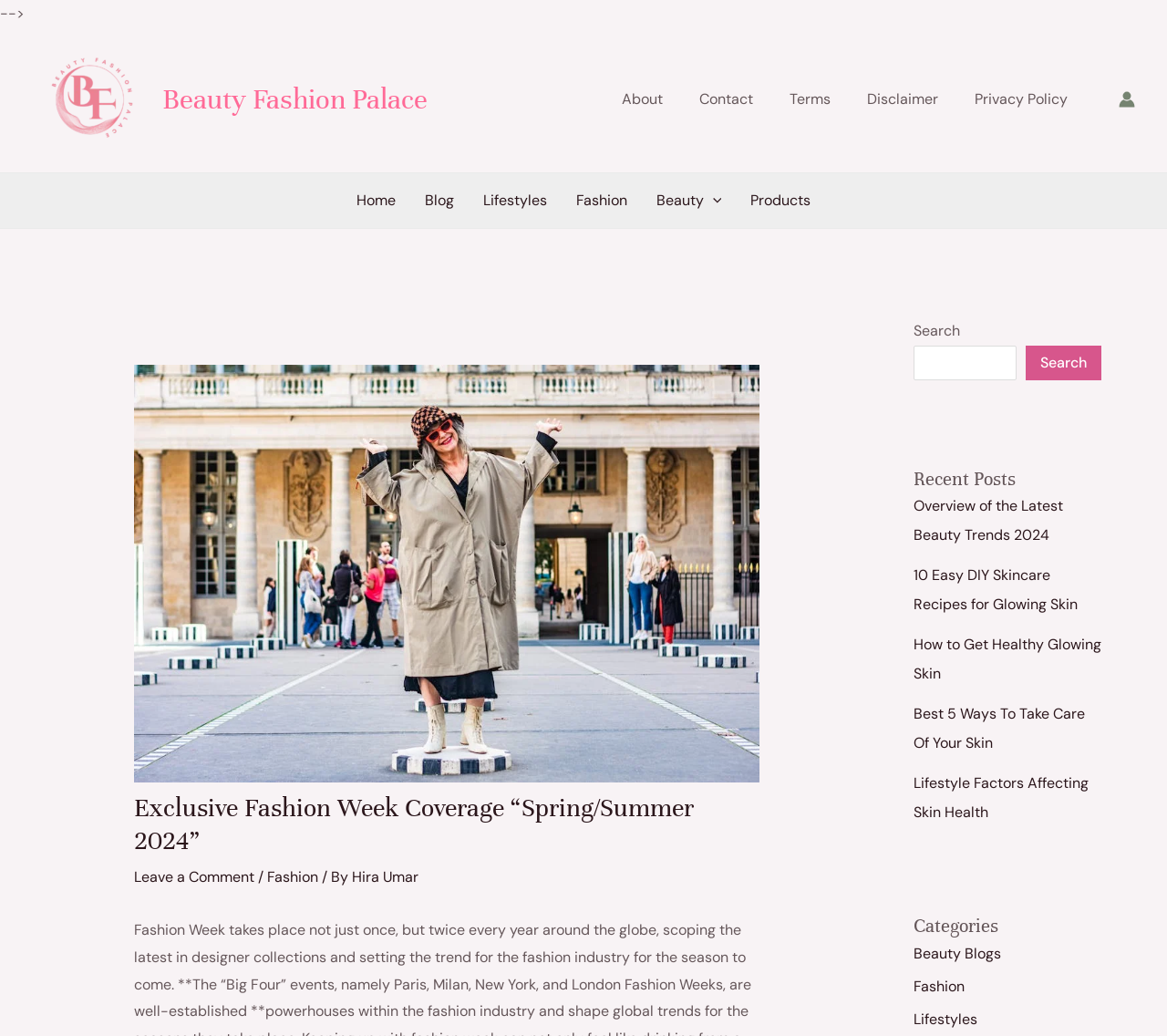Identify the bounding box coordinates of the clickable region to carry out the given instruction: "Click on Beauty Fashion Palace".

[0.027, 0.086, 0.127, 0.104]